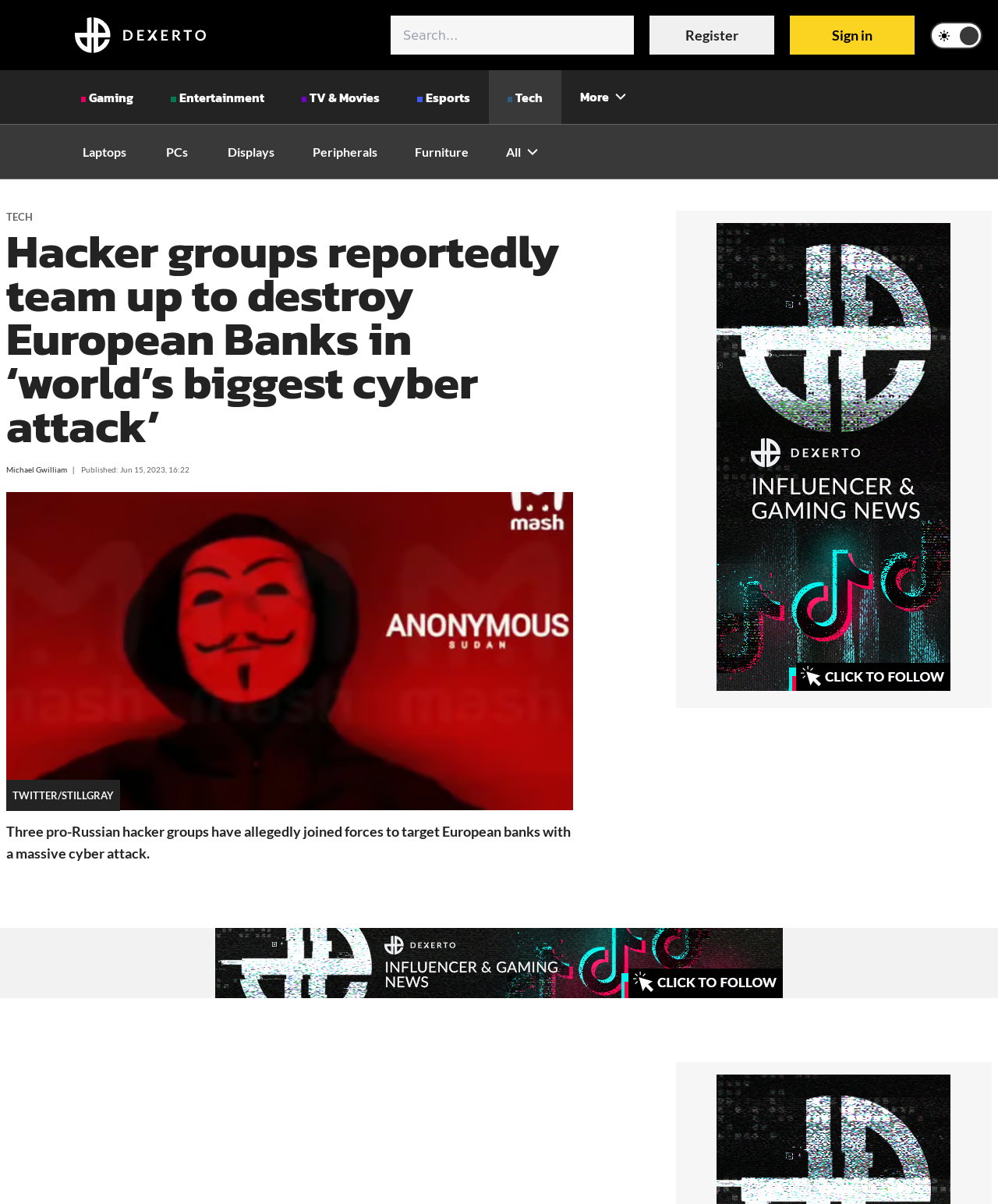Can you determine the bounding box coordinates of the area that needs to be clicked to fulfill the following instruction: "View the latest post 'Islam: The Overlooked Aspect of Rumi’s Poetry'"?

None